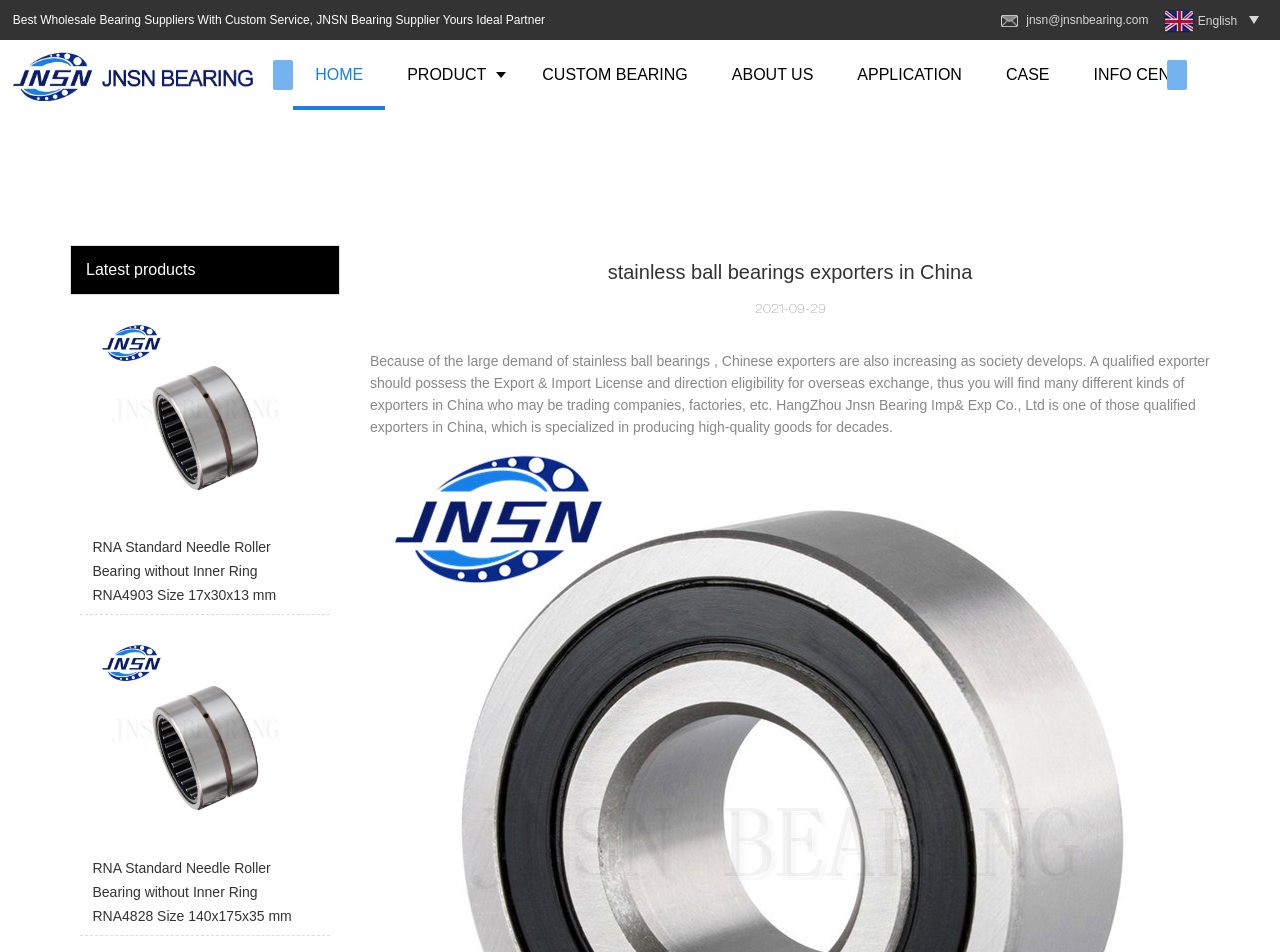Please identify the bounding box coordinates of the element that needs to be clicked to execute the following command: "Contact the supplier via email". Provide the bounding box using four float numbers between 0 and 1, formatted as [left, top, right, bottom].

[0.782, 0.014, 0.897, 0.028]